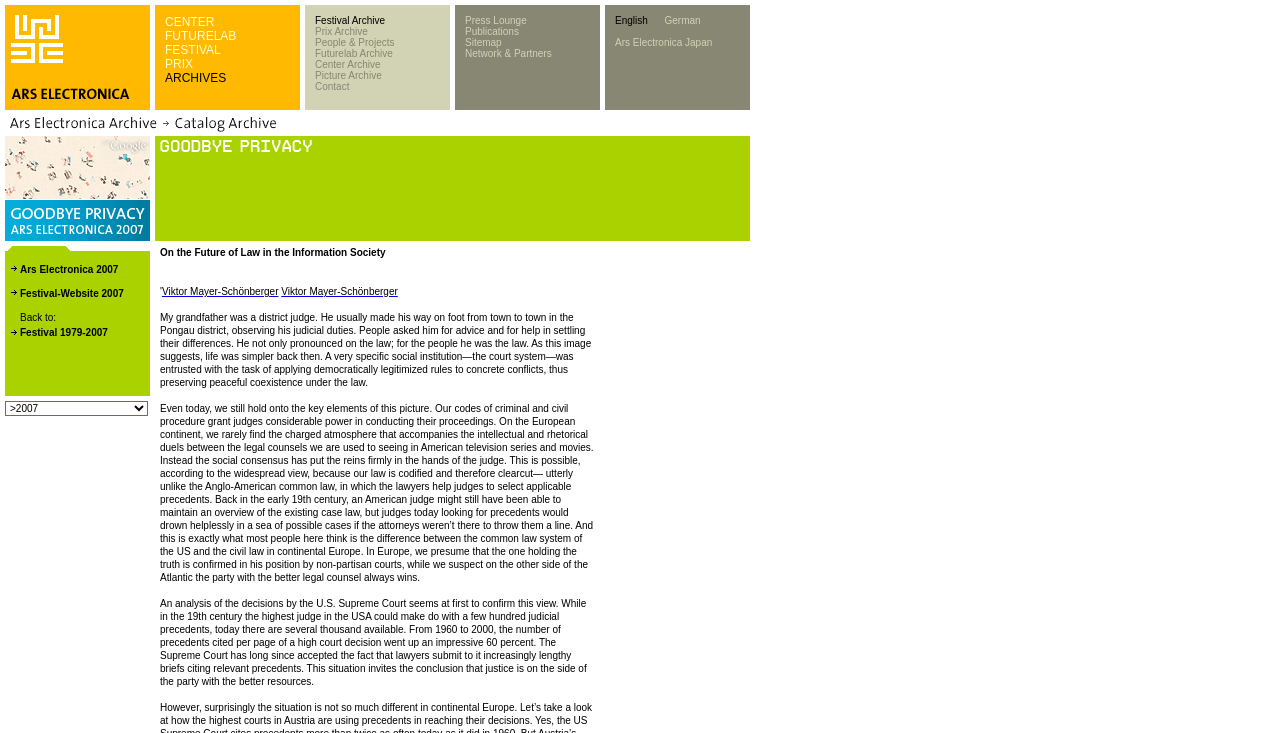Identify the bounding box coordinates necessary to click and complete the given instruction: "Switch to English language".

[0.48, 0.02, 0.506, 0.035]